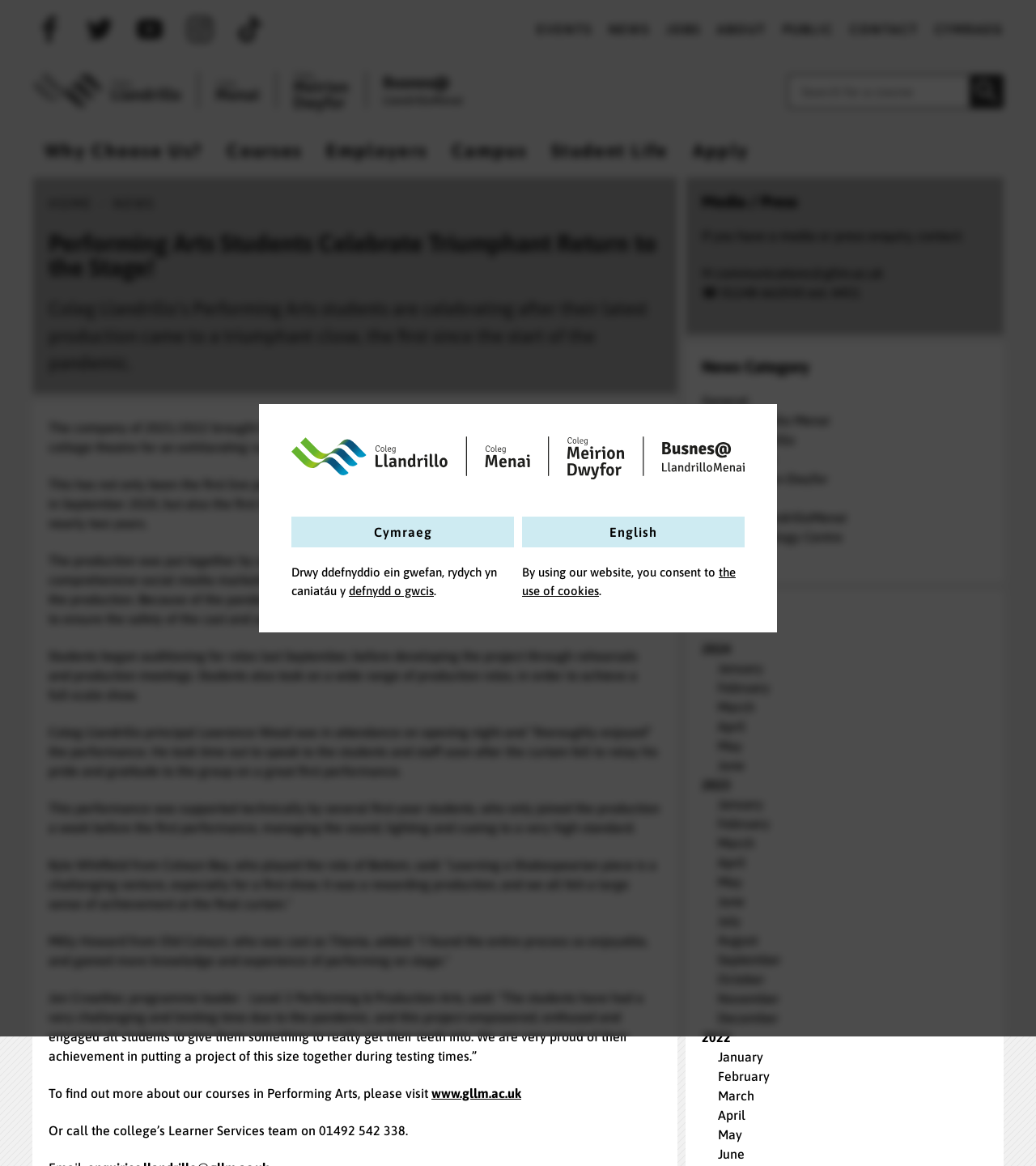Identify and provide the text of the main header on the webpage.

Performing Arts Students Celebrate Triumphant Return to the Stage!